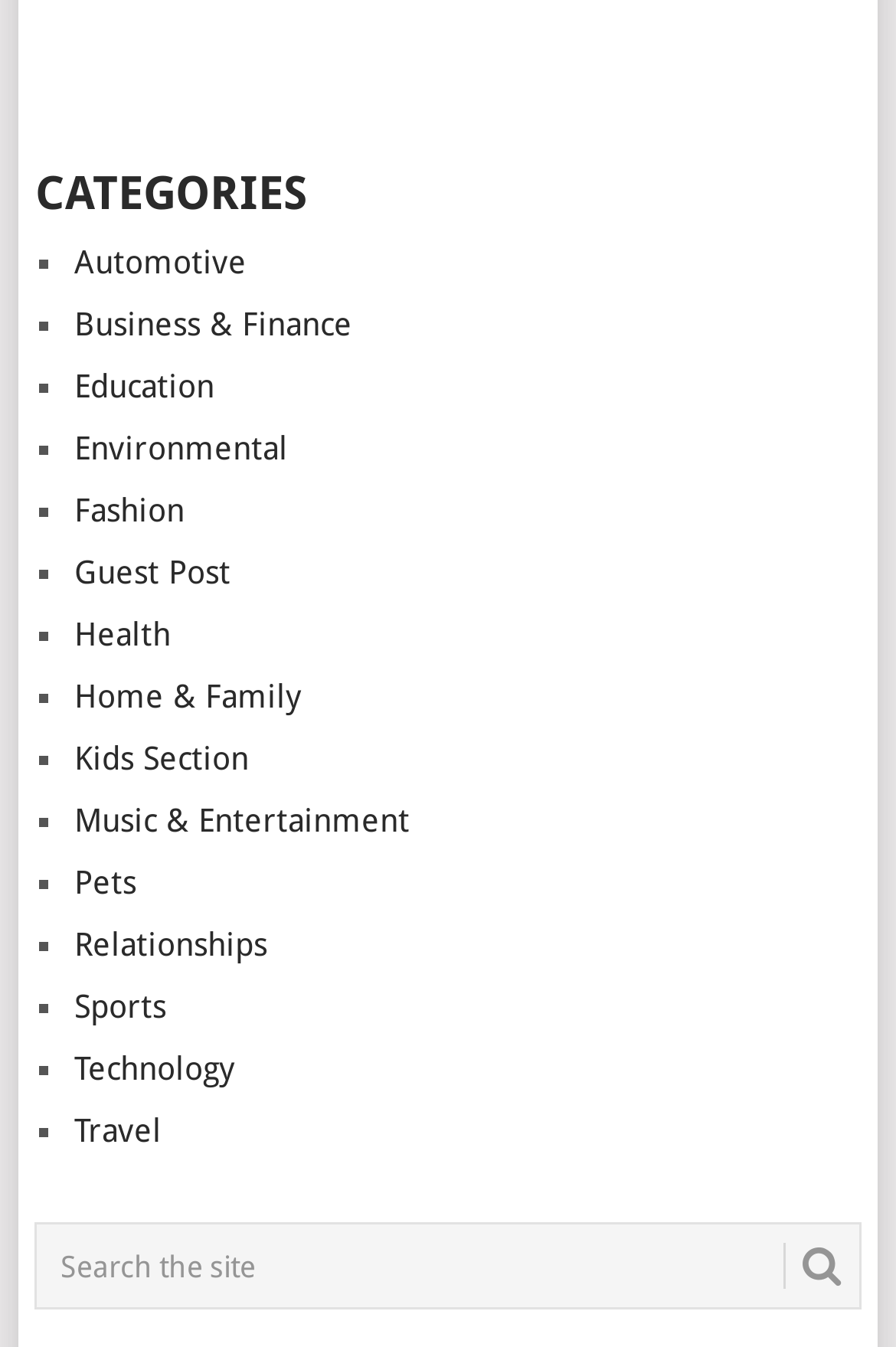What is the last category listed?
Provide a comprehensive and detailed answer to the question.

The last category listed is 'Travel' because it is the last link element after the 'CATEGORIES' heading, with a bounding box coordinate of [0.083, 0.826, 0.18, 0.853].